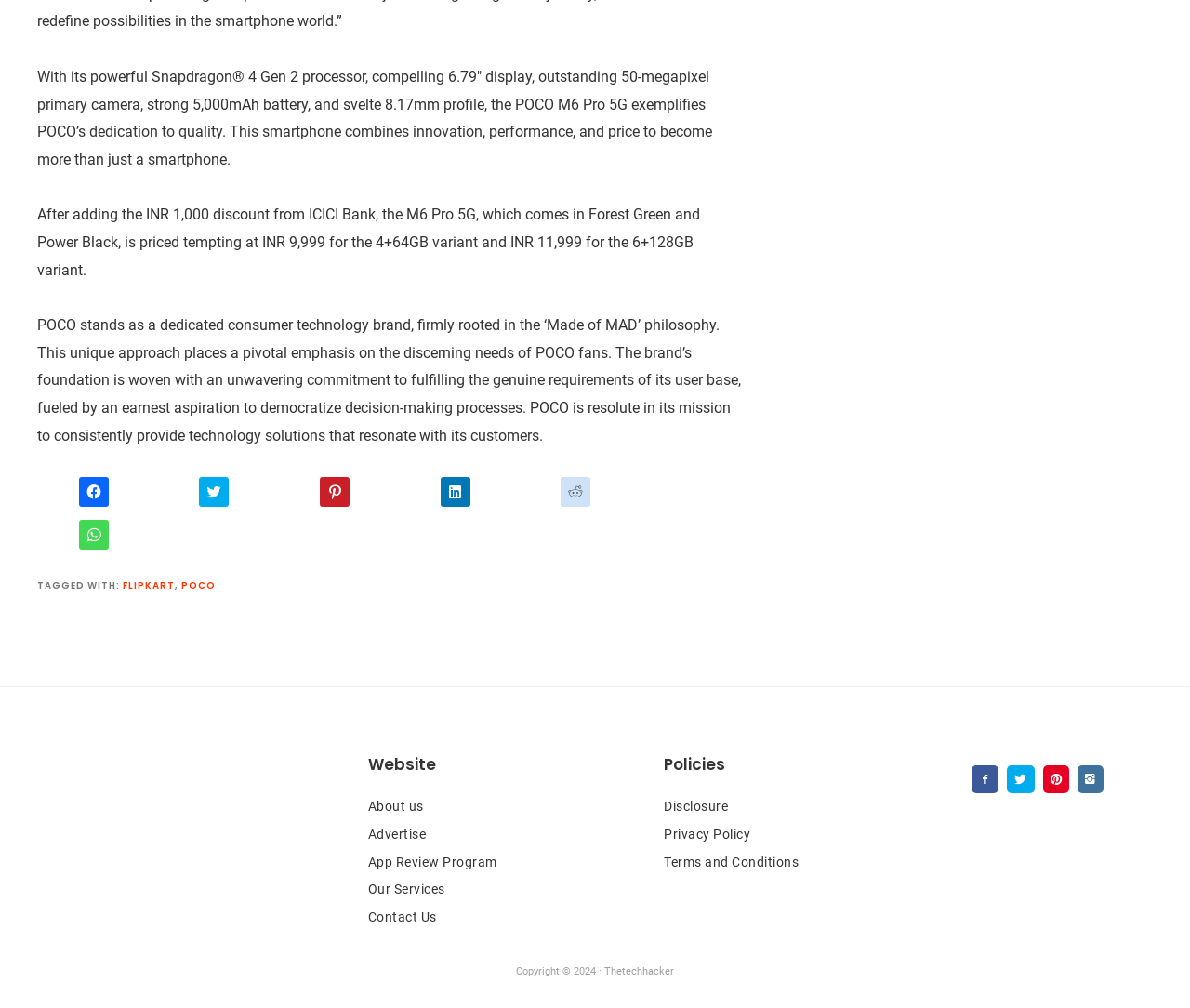Using the description: "Privacy Policy", identify the bounding box of the corresponding UI element in the screenshot.

[0.558, 0.82, 0.631, 0.835]